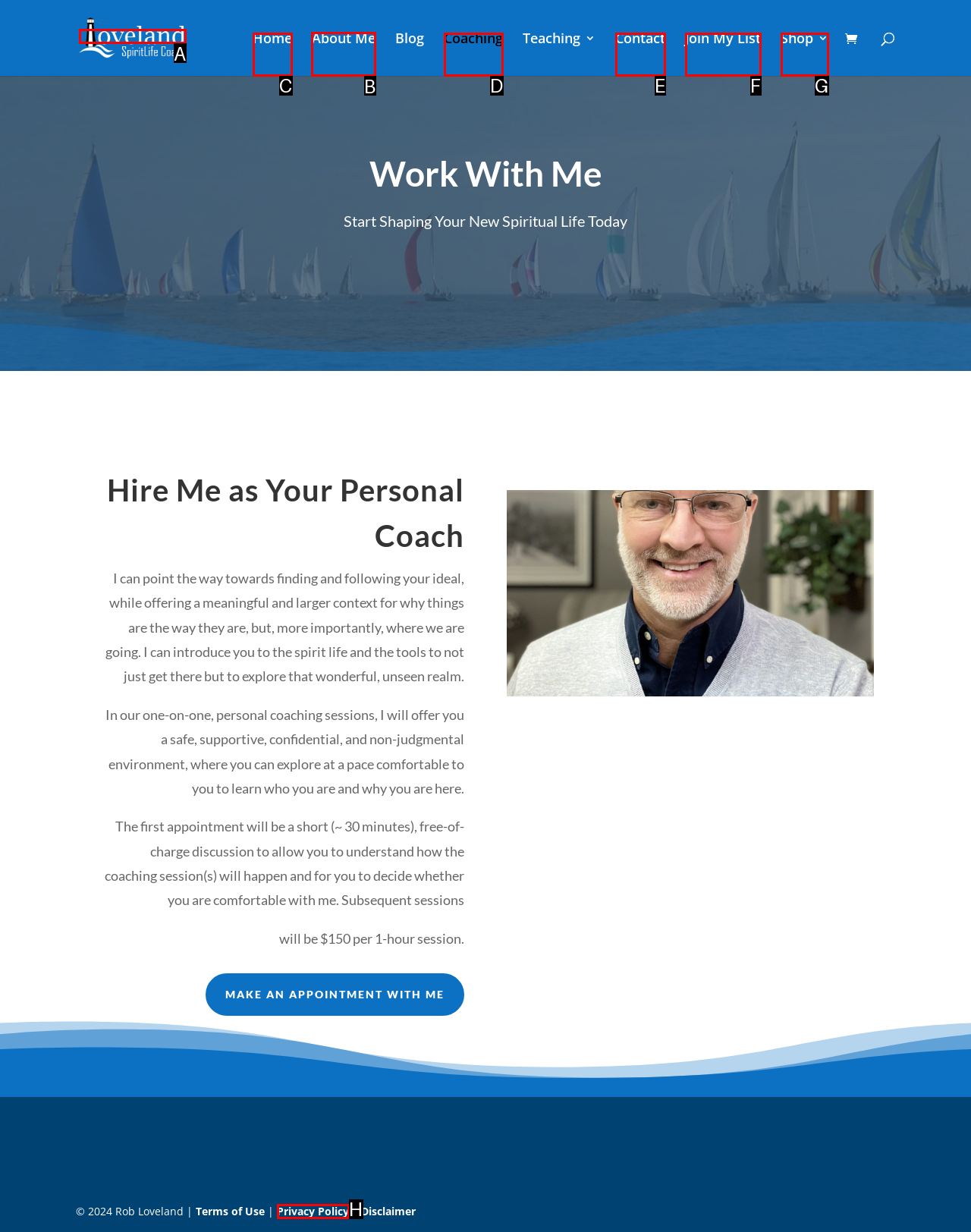Among the marked elements in the screenshot, which letter corresponds to the UI element needed for the task: read about the coach?

B